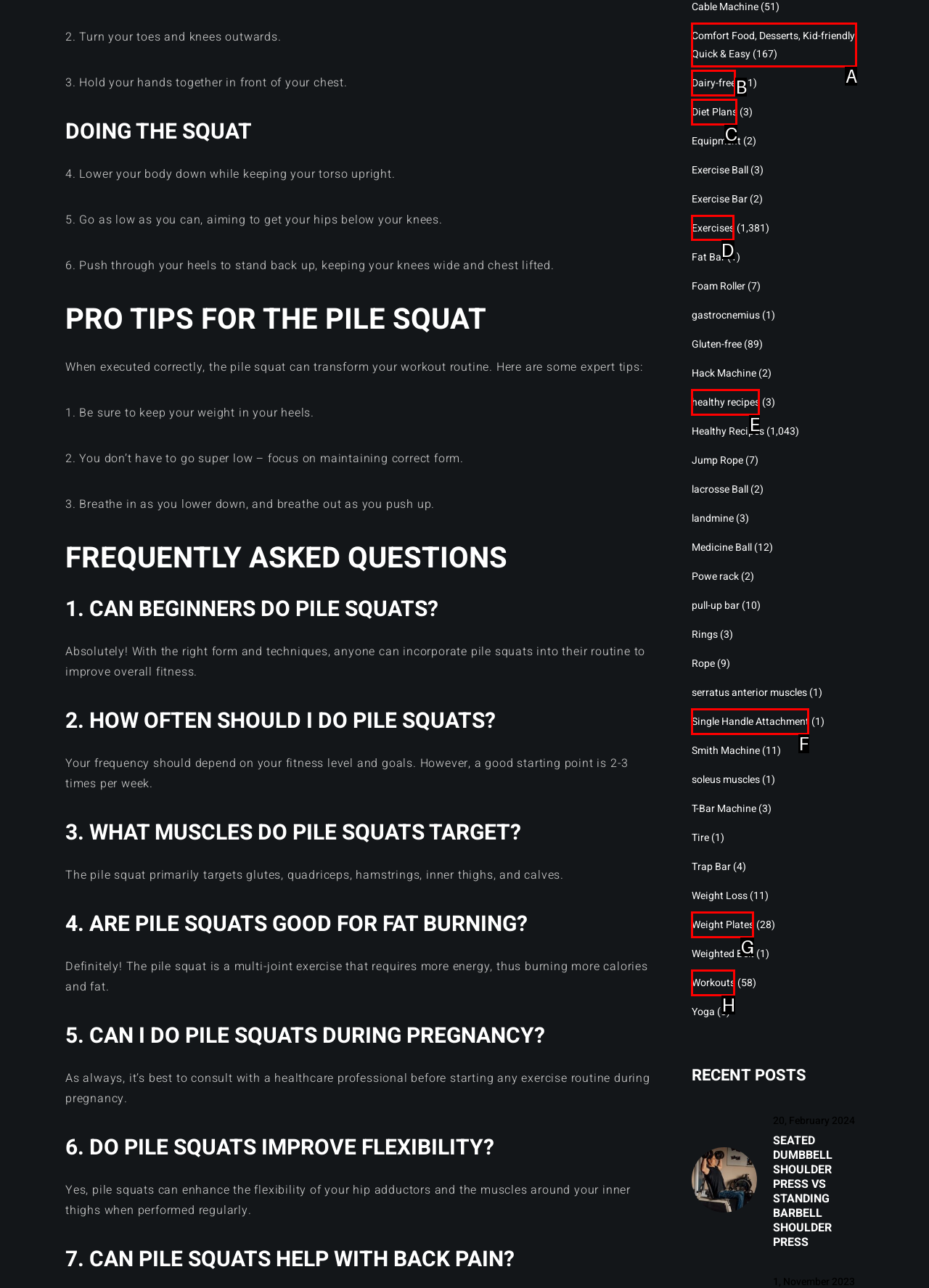Tell me which one HTML element I should click to complete the following instruction: Click on 'Exercises'
Answer with the option's letter from the given choices directly.

D